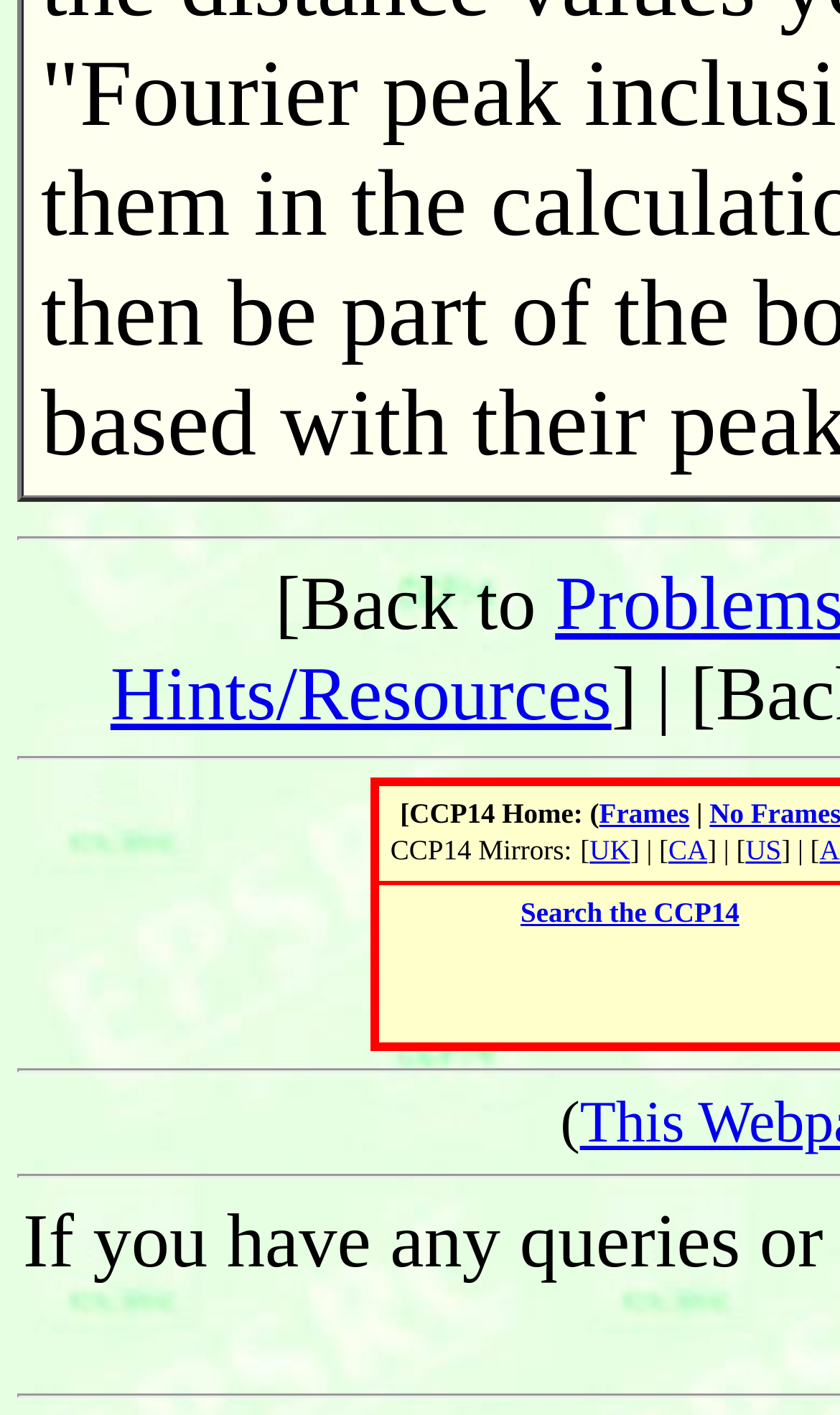Provide a brief response to the question below using one word or phrase:
What is the purpose of the 'Search the CCP14' link?

To search the CCP14